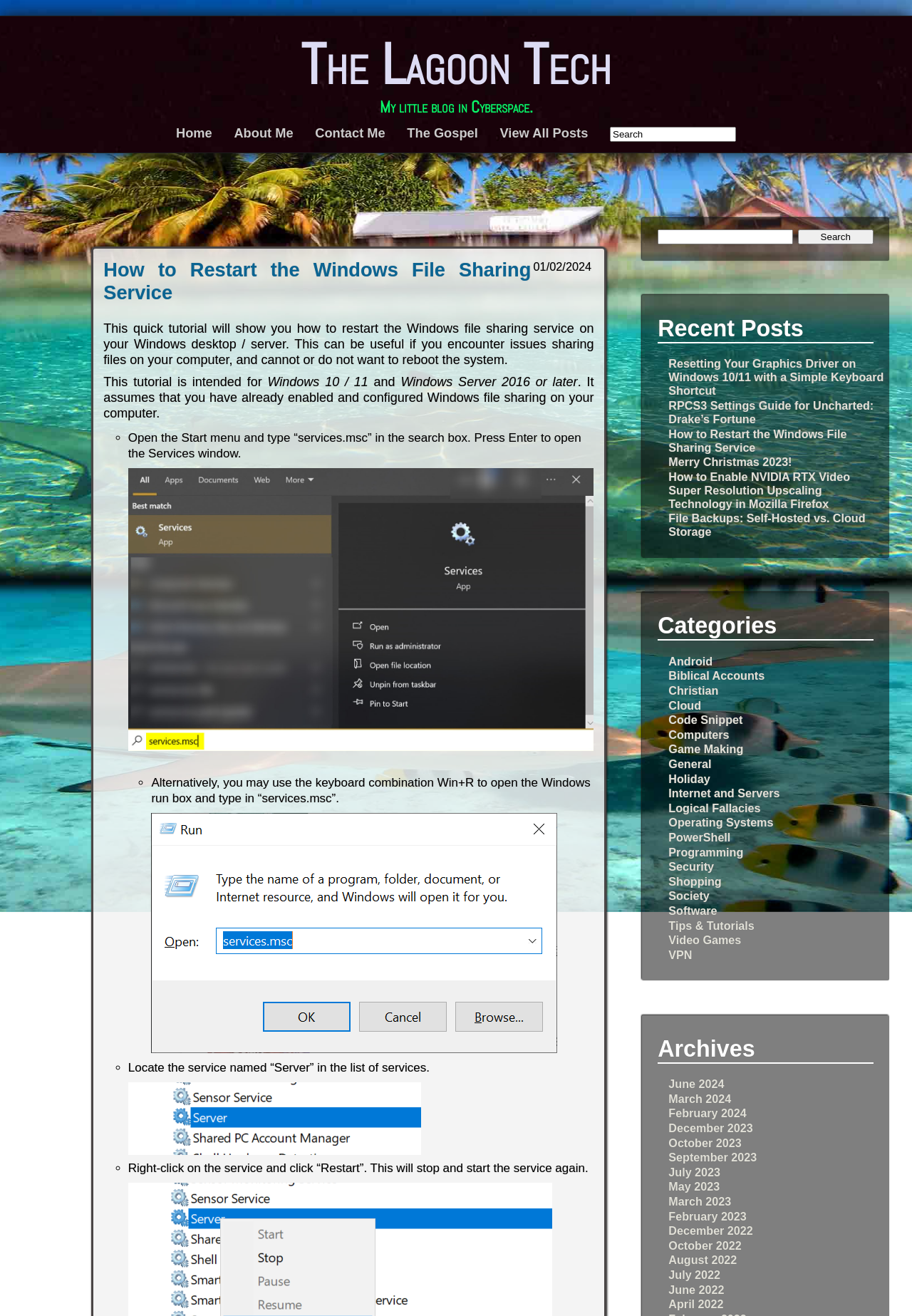What is the name of the service that needs to be restarted?
Please provide a single word or phrase based on the screenshot.

Server